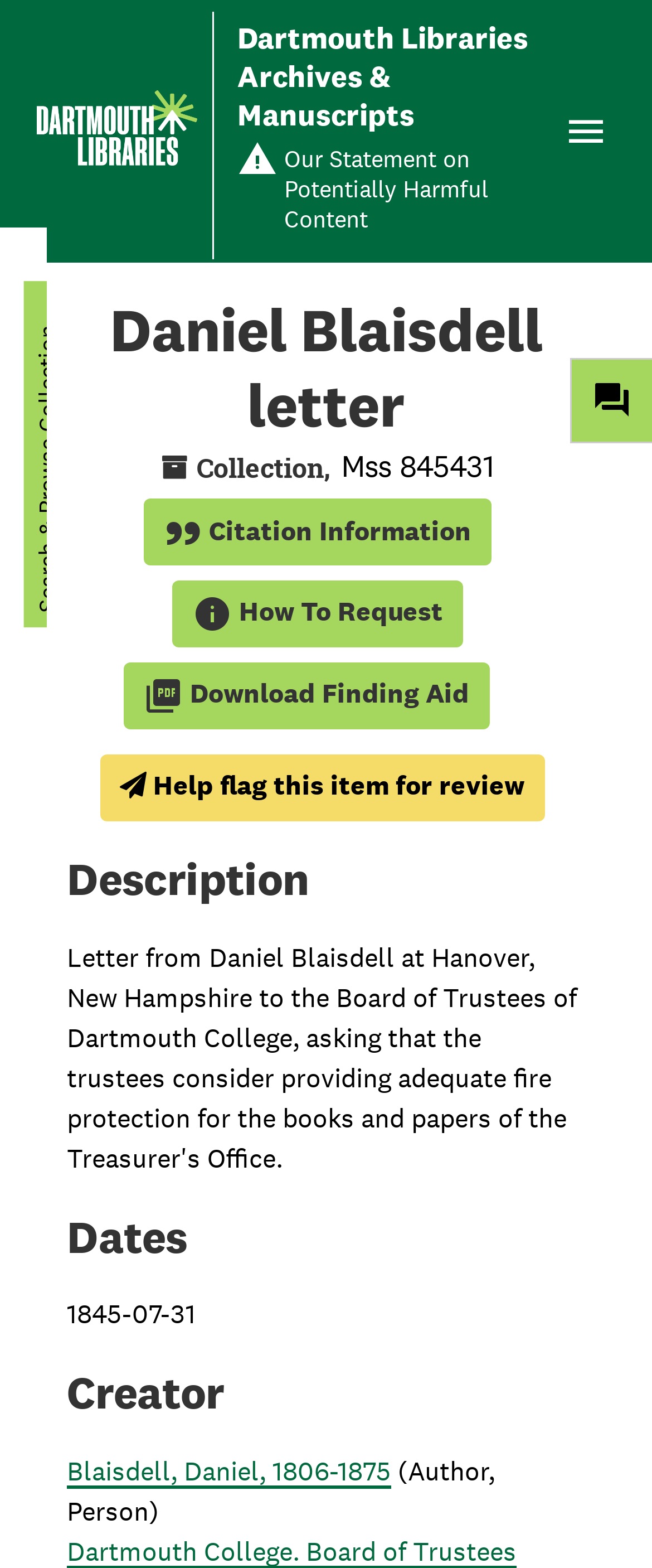What is the collection name?
Based on the visual, give a brief answer using one word or a short phrase.

Daniel Blaisdell letter